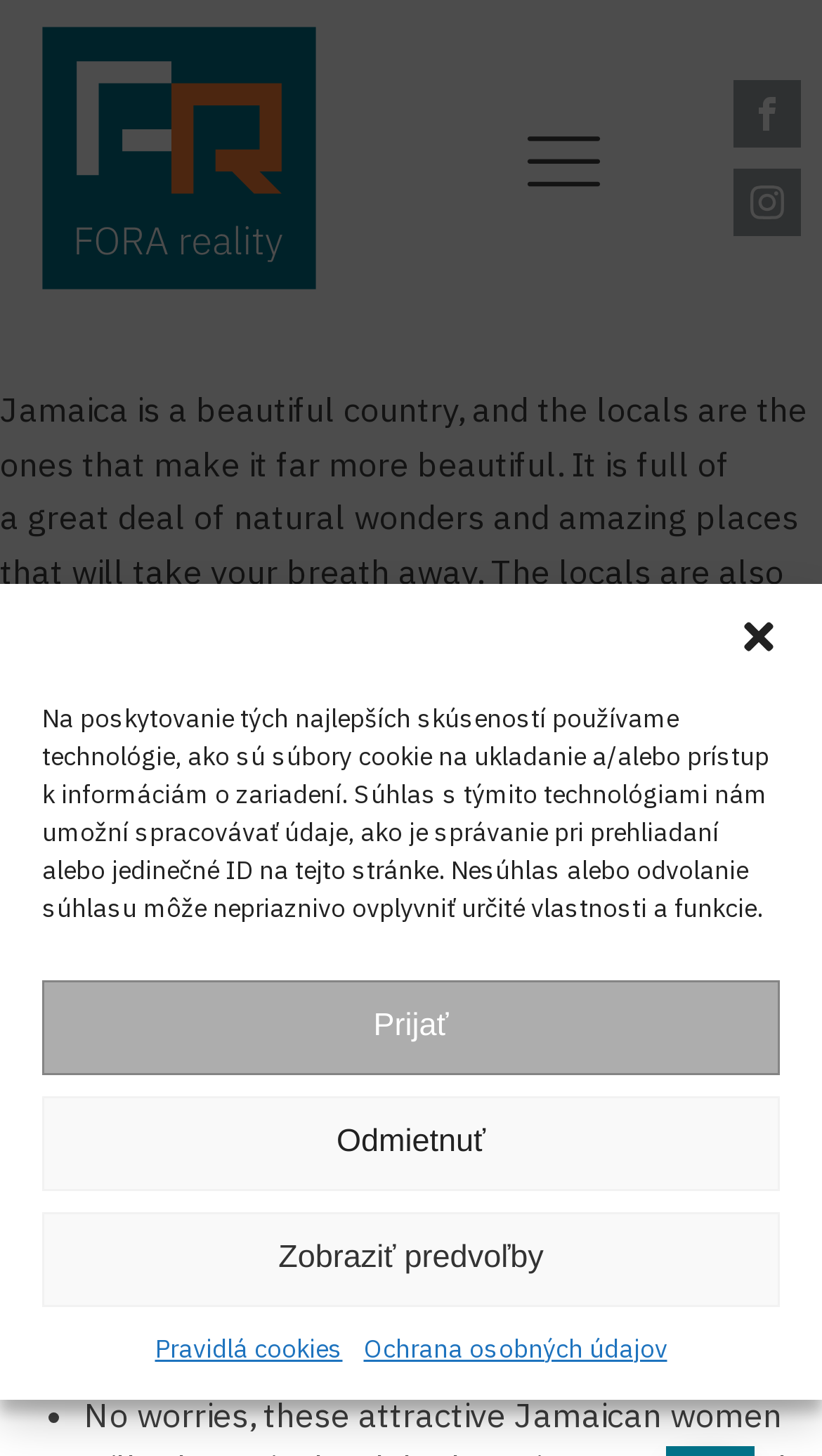Locate the bounding box coordinates of the clickable part needed for the task: "Visit our Instagram page".

[0.892, 0.116, 0.974, 0.162]